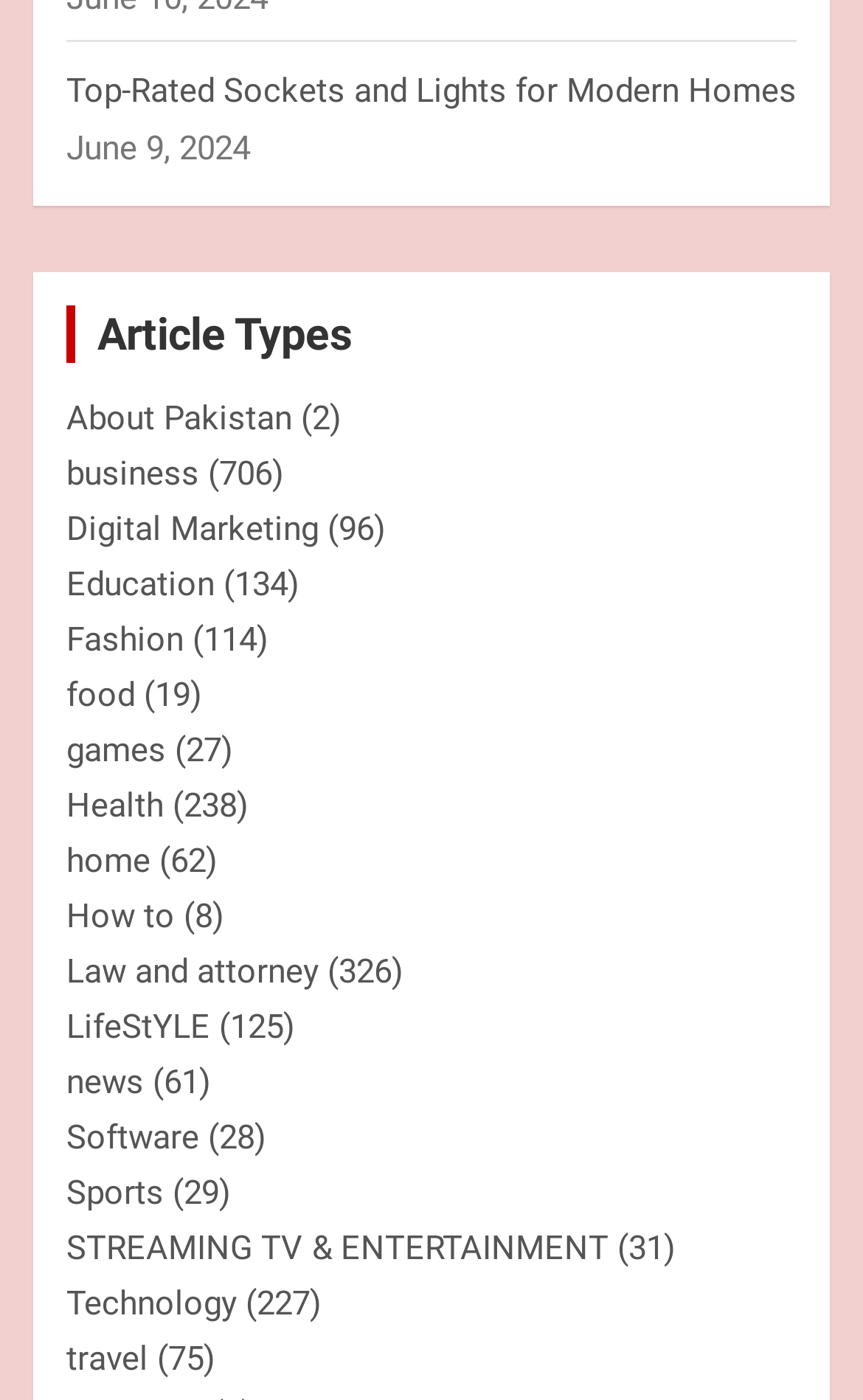Given the element description, predict the bounding box coordinates in the format (top-left x, top-left y, bottom-right x, bottom-right y), using floating point numbers between 0 and 1: STREAMING TV & ENTERTAINMENT

[0.077, 0.878, 0.705, 0.906]